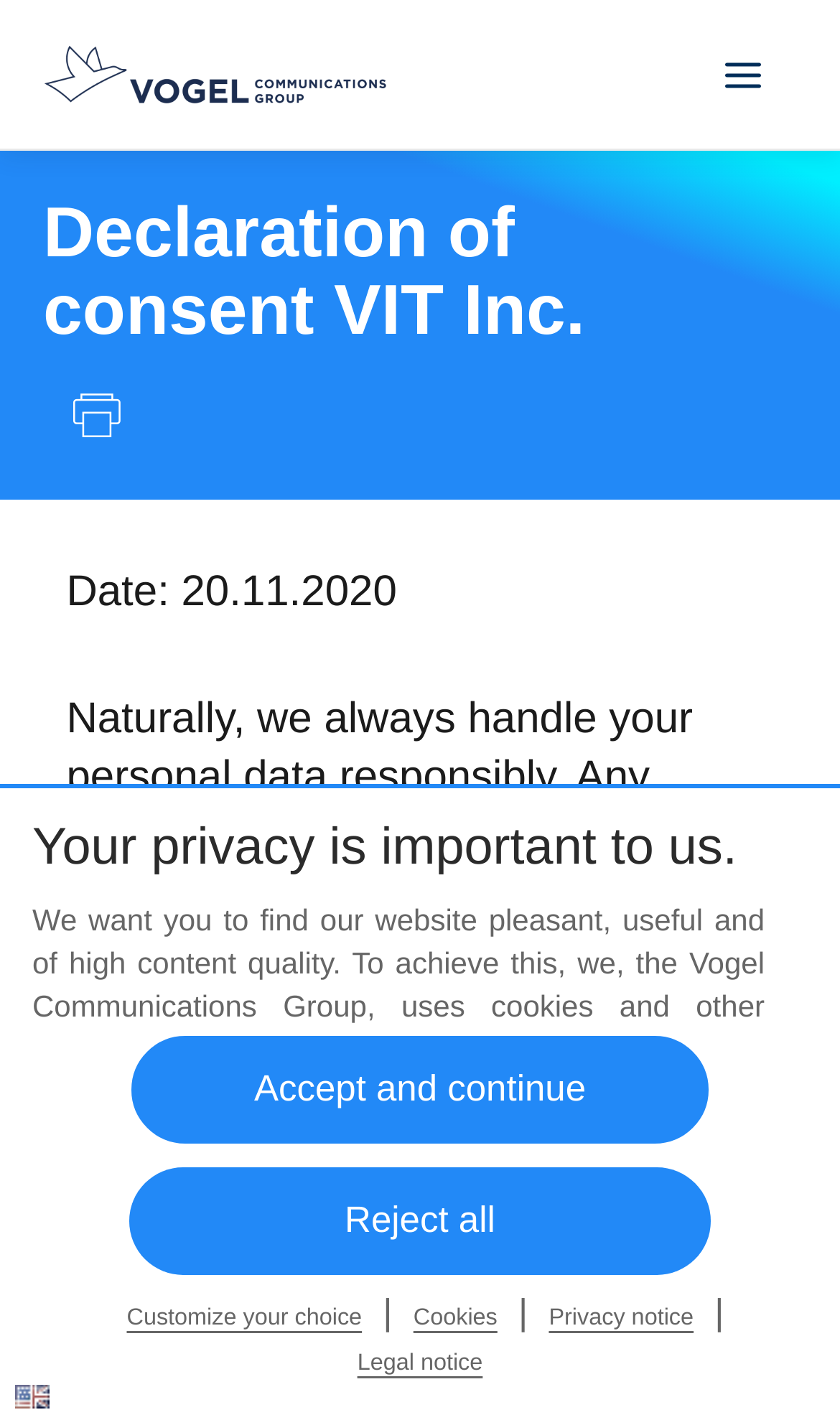Locate the bounding box coordinates of the element's region that should be clicked to carry out the following instruction: "Open the 'Legal Cockpit' link". The coordinates need to be four float numbers between 0 and 1, i.e., [left, top, right, bottom].

[0.051, 0.035, 0.462, 0.068]